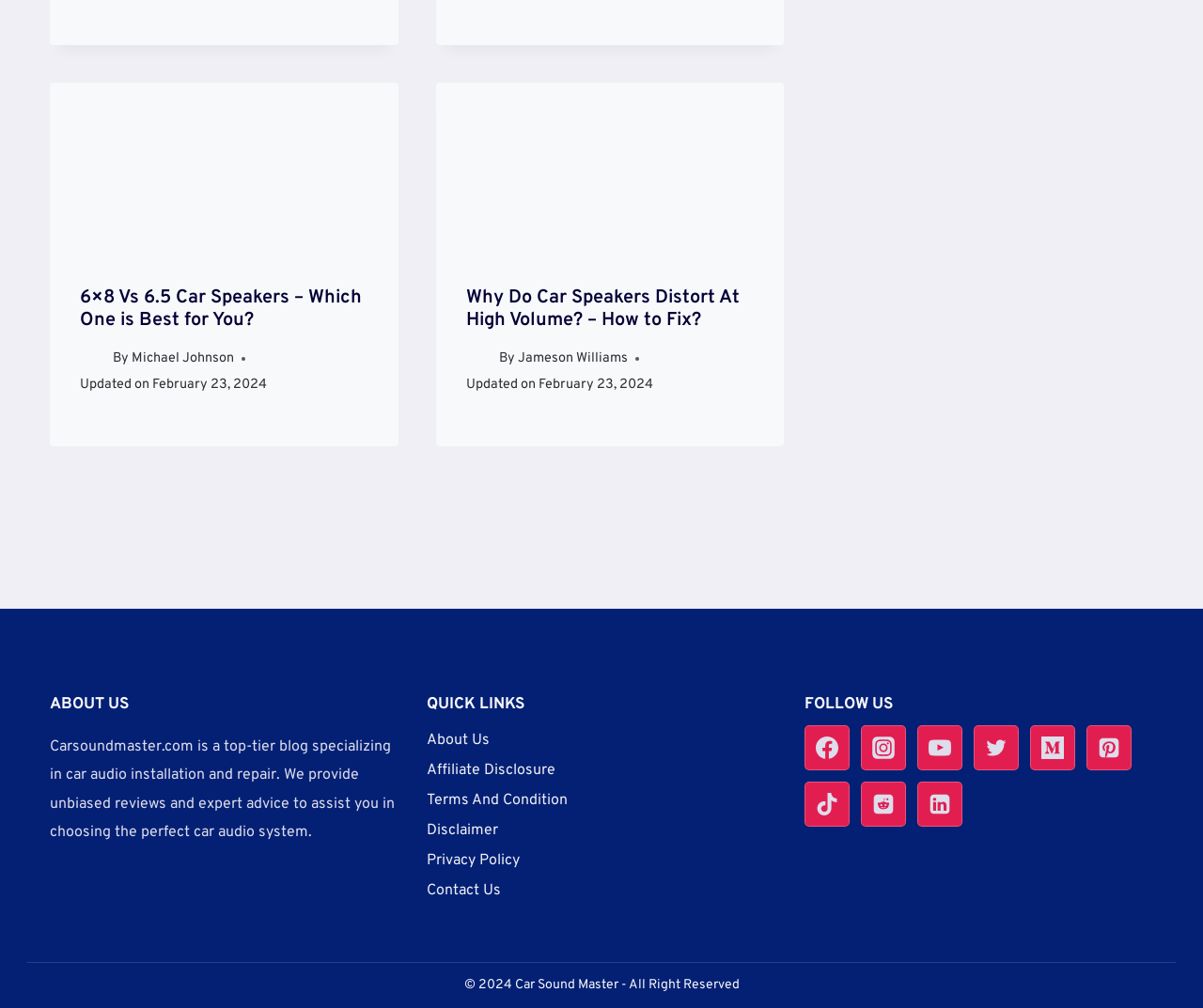Analyze the image and answer the question with as much detail as possible: 
What is the copyright year of the website?

The website's footer has a copyright notice with the text '© 2024 Car Sound Master - All Right Reserved', indicating that the copyright year of the website is 2024.